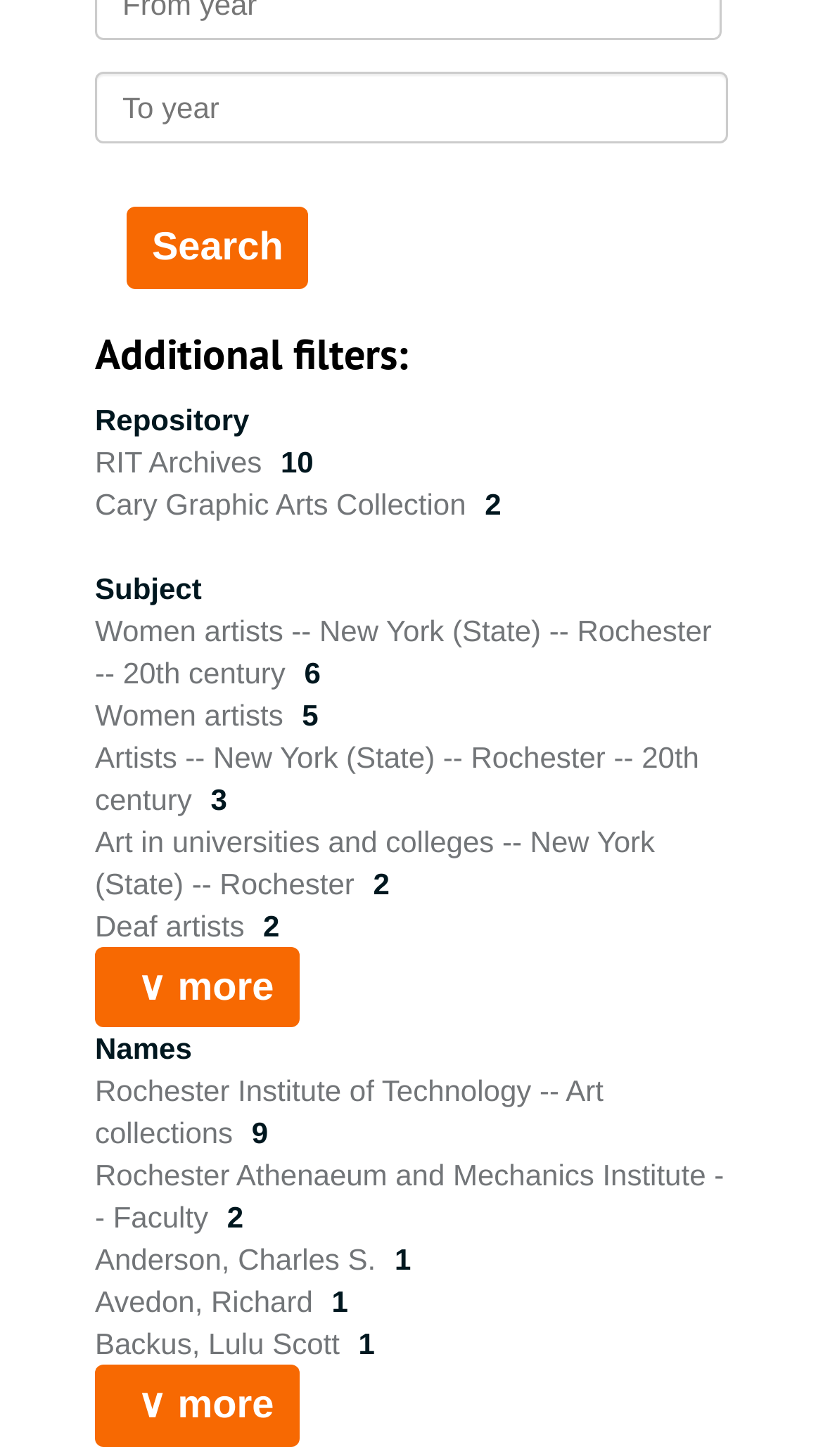With reference to the image, please provide a detailed answer to the following question: How many results are shown for the 'Women artists' subject?

The number of results for the 'Women artists' subject is 5 as indicated by the StaticText element with ID 143.